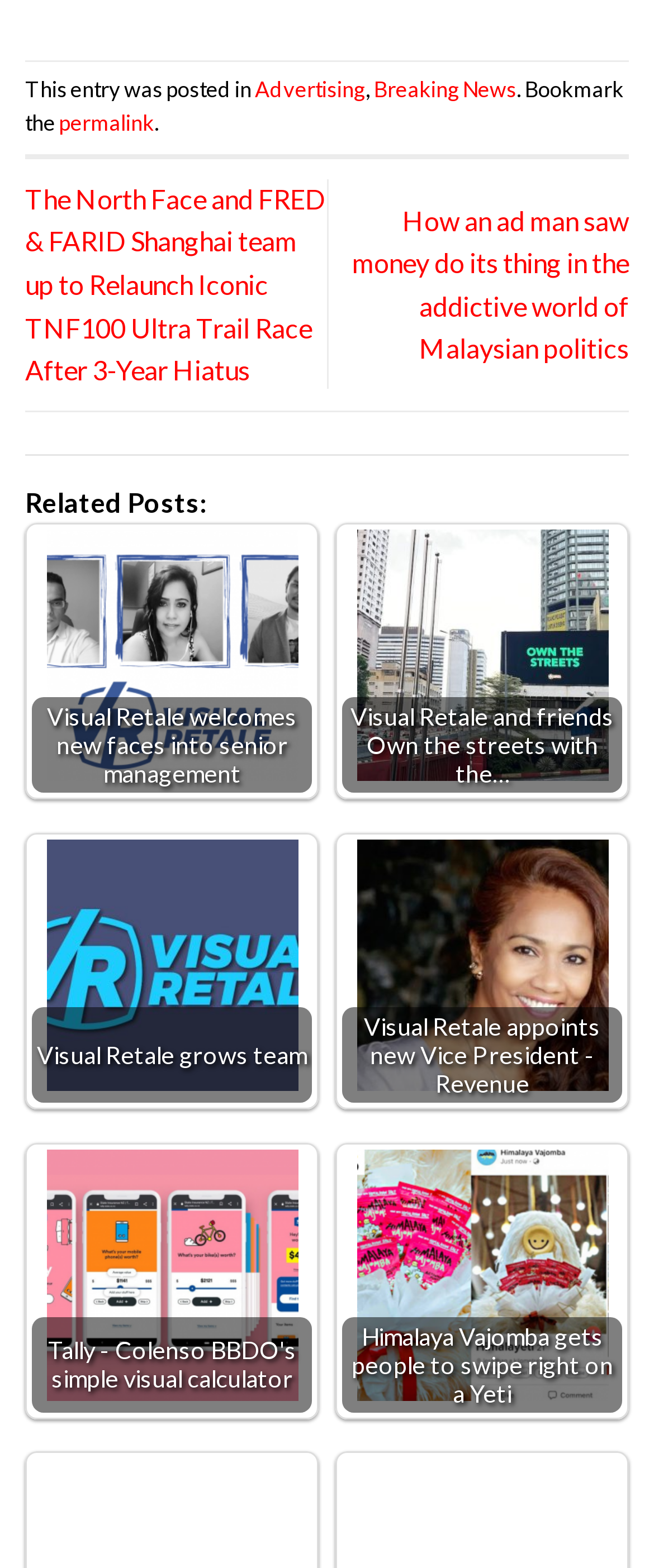What is the name of the company in the third related post?
Please respond to the question with a detailed and thorough explanation.

The third related post mentions 'Visual Retale' as the company that is growing its team, as indicated by the link 'Visual Retale grows team'.